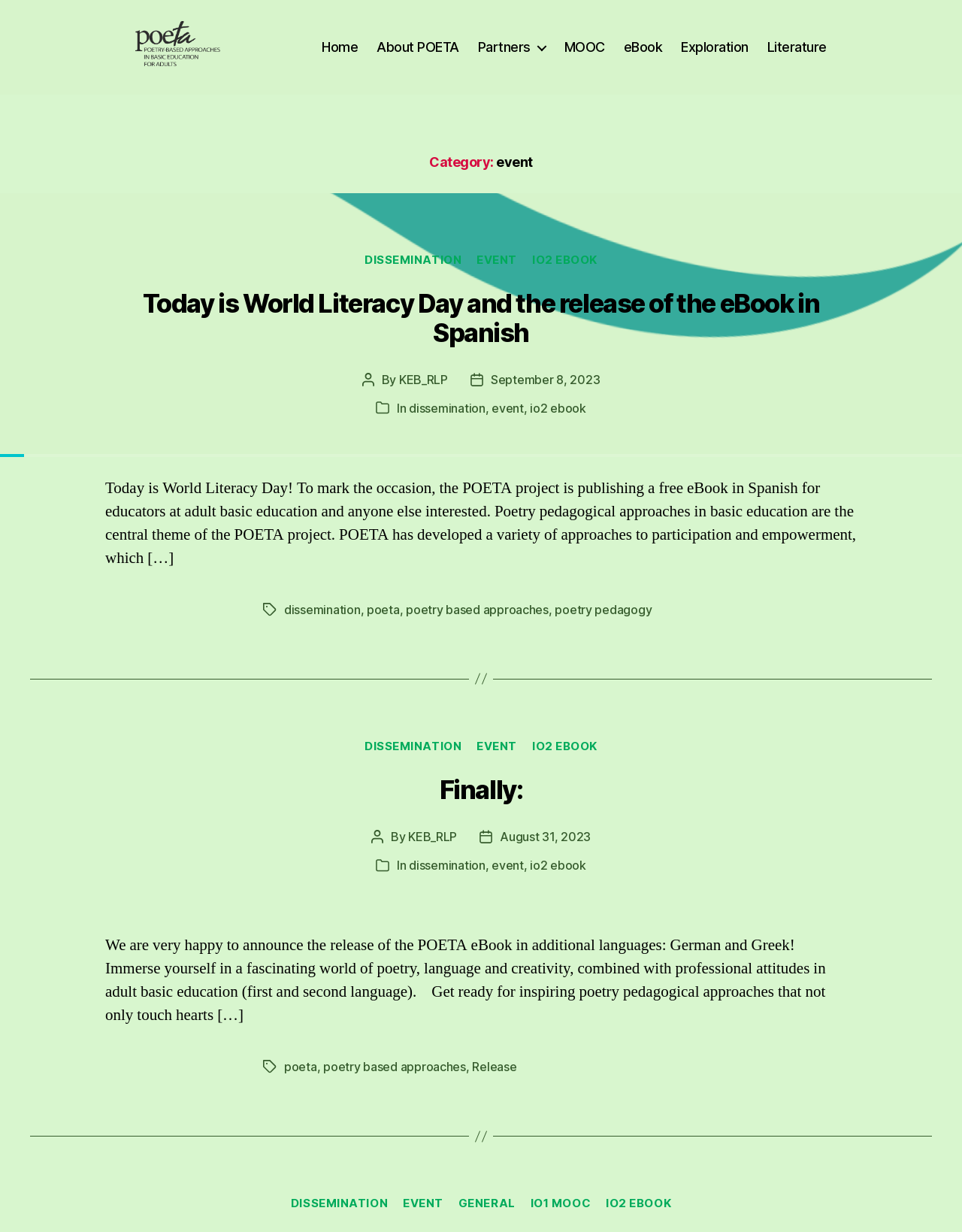Please specify the bounding box coordinates of the area that should be clicked to accomplish the following instruction: "Click on the 'Home' link". The coordinates should consist of four float numbers between 0 and 1, i.e., [left, top, right, bottom].

[0.335, 0.038, 0.372, 0.051]